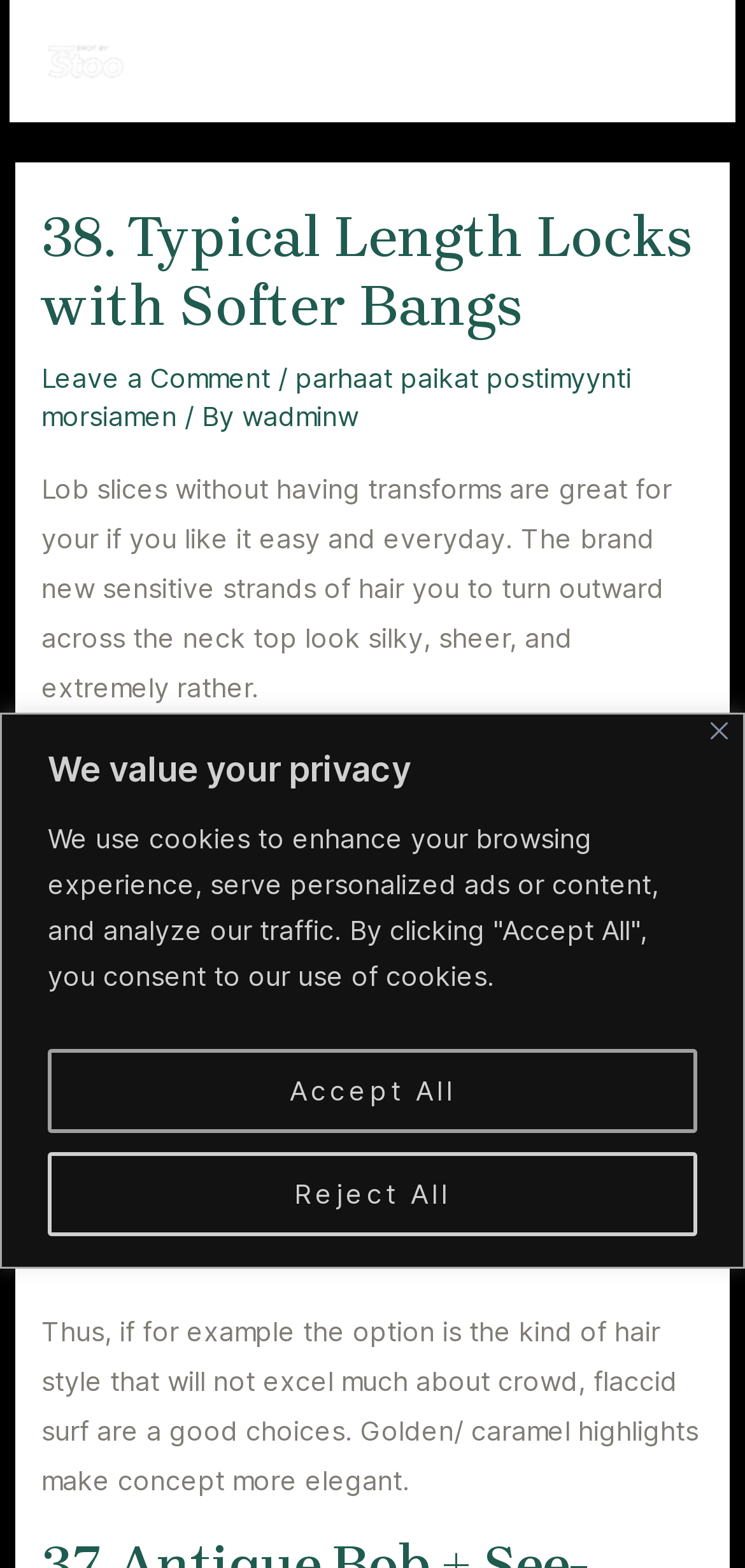Given the element description: "parhaat paikat postimyynti morsiamen", predict the bounding box coordinates of this UI element. The coordinates must be four float numbers between 0 and 1, given as [left, top, right, bottom].

[0.055, 0.23, 0.848, 0.276]